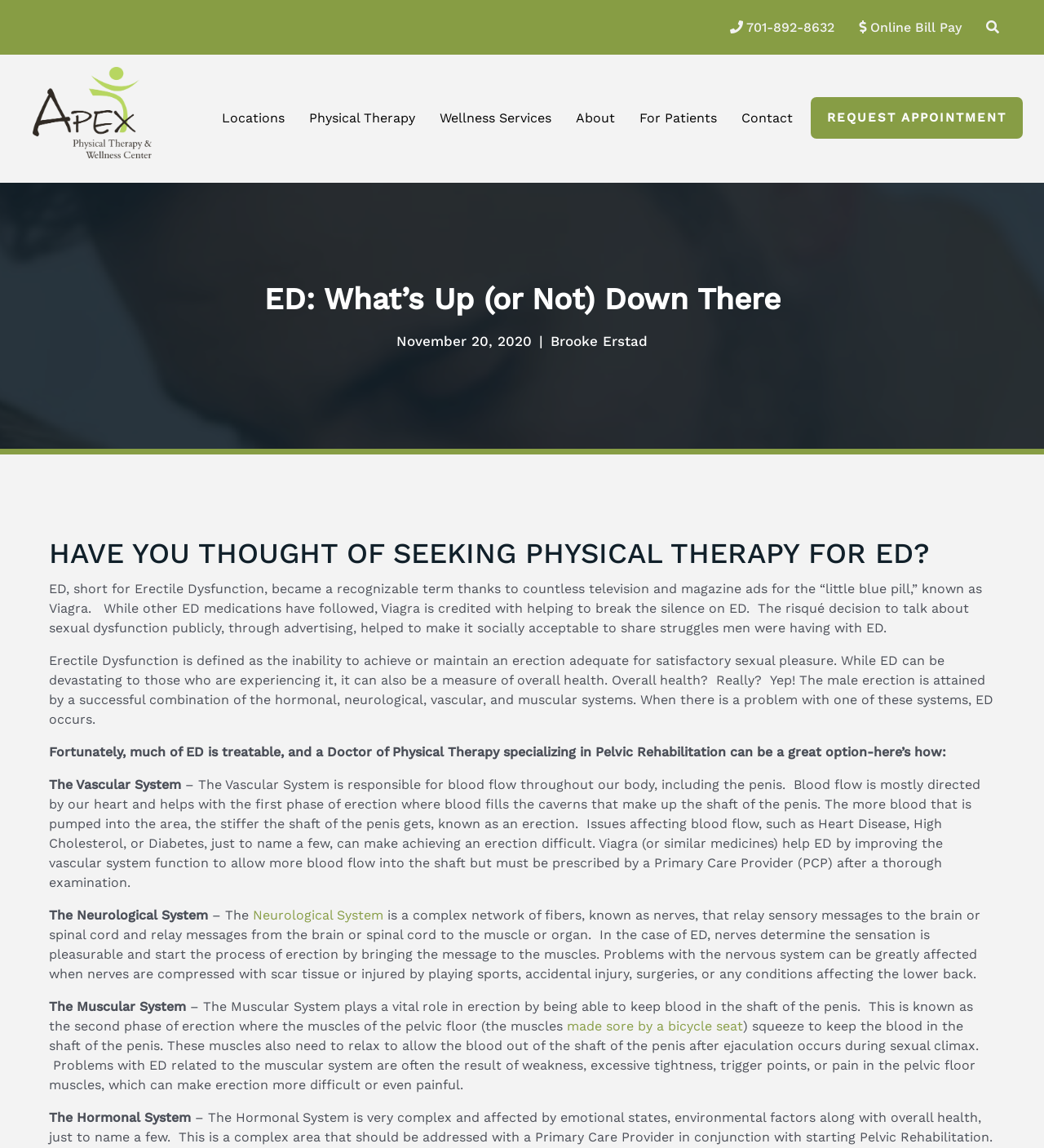Explain the webpage's design and content in an elaborate manner.

The webpage is about erectile dysfunction (ED) and its treatment by a Doctor of Physical Therapy specializing in pelvic health. At the top of the page, there are several links, including a phone number, online bill pay, and a logo of Apex Physical Therapy & Wellness Center, featuring an abstract figure in motion above the text, symbolizing health and vitality. Below the logo, there are links to different sections of the website, such as locations, physical therapy, wellness services, about, and contact.

The main content of the page starts with a heading "ED: What’s Up (or Not) Down There" followed by a date "November 20, 2020" and the author's name "Brooke Erstad". The article discusses the definition of ED, its causes, and its treatment options. The text is divided into sections, each focusing on a different system that contributes to ED, such as the vascular system, neurological system, muscular system, and hormonal system.

Throughout the article, there are several paragraphs of text explaining each system and how it relates to ED. The text is accompanied by a few links, including one to the term "Neurological System" and another to the phrase "made sore by a bicycle seat". The article concludes by mentioning that a Doctor of Physical Therapy specializing in pelvic health can treat ED without medicines or surgery.

At the bottom of the page, there is a button "Request Appointment" with the text "REQUEST APPOINTMENT" inside.